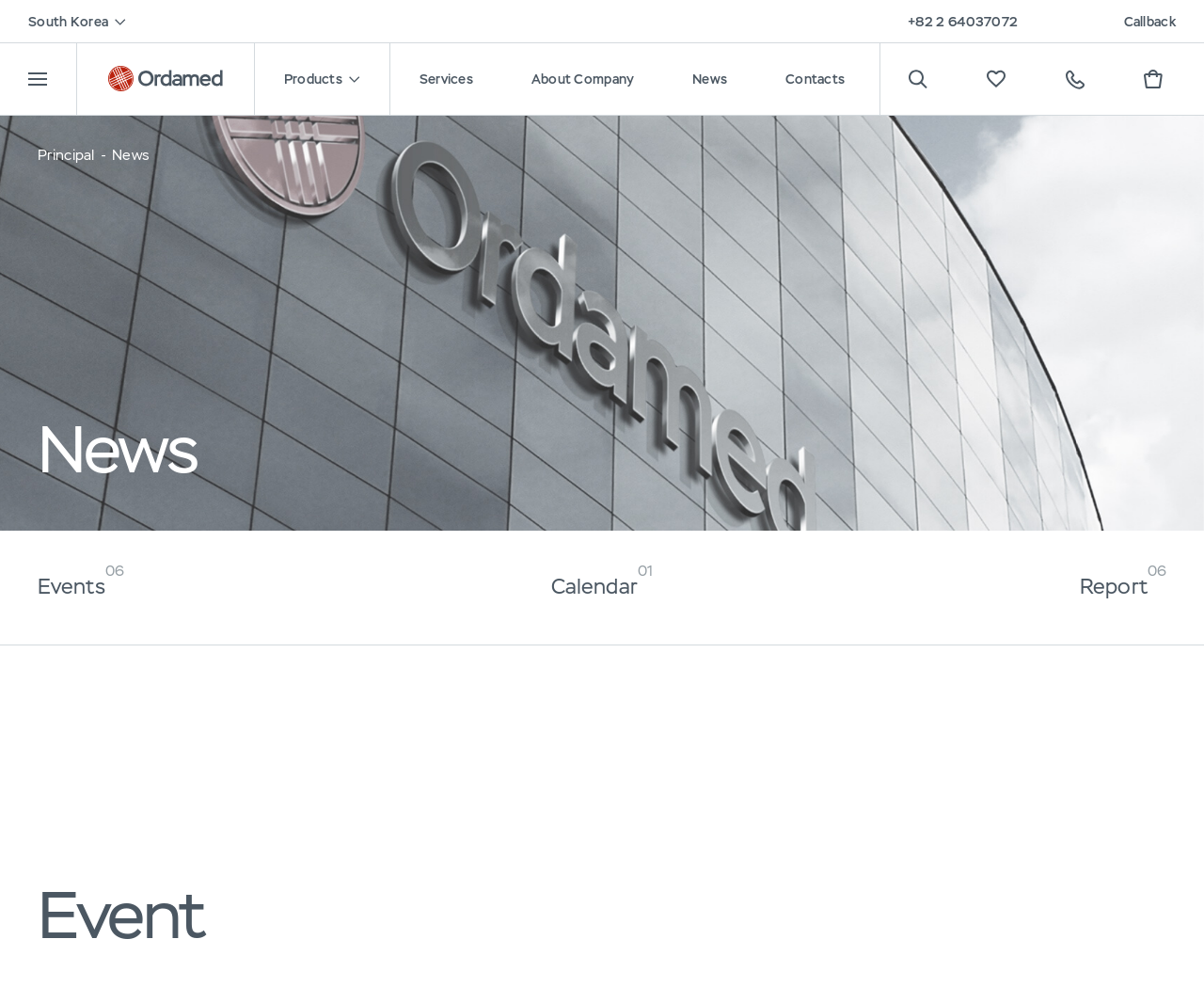Can you look at the image and give a comprehensive answer to the question:
What type of content is presented in the section with links 'Events06', 'Calendar01', and 'Report06'?

The section with links 'Events06', 'Calendar01', and 'Report06' appears to be presenting news or reports, possibly related to events, calendar, or reports, which is consistent with the overall theme of the webpage being a news webpage.